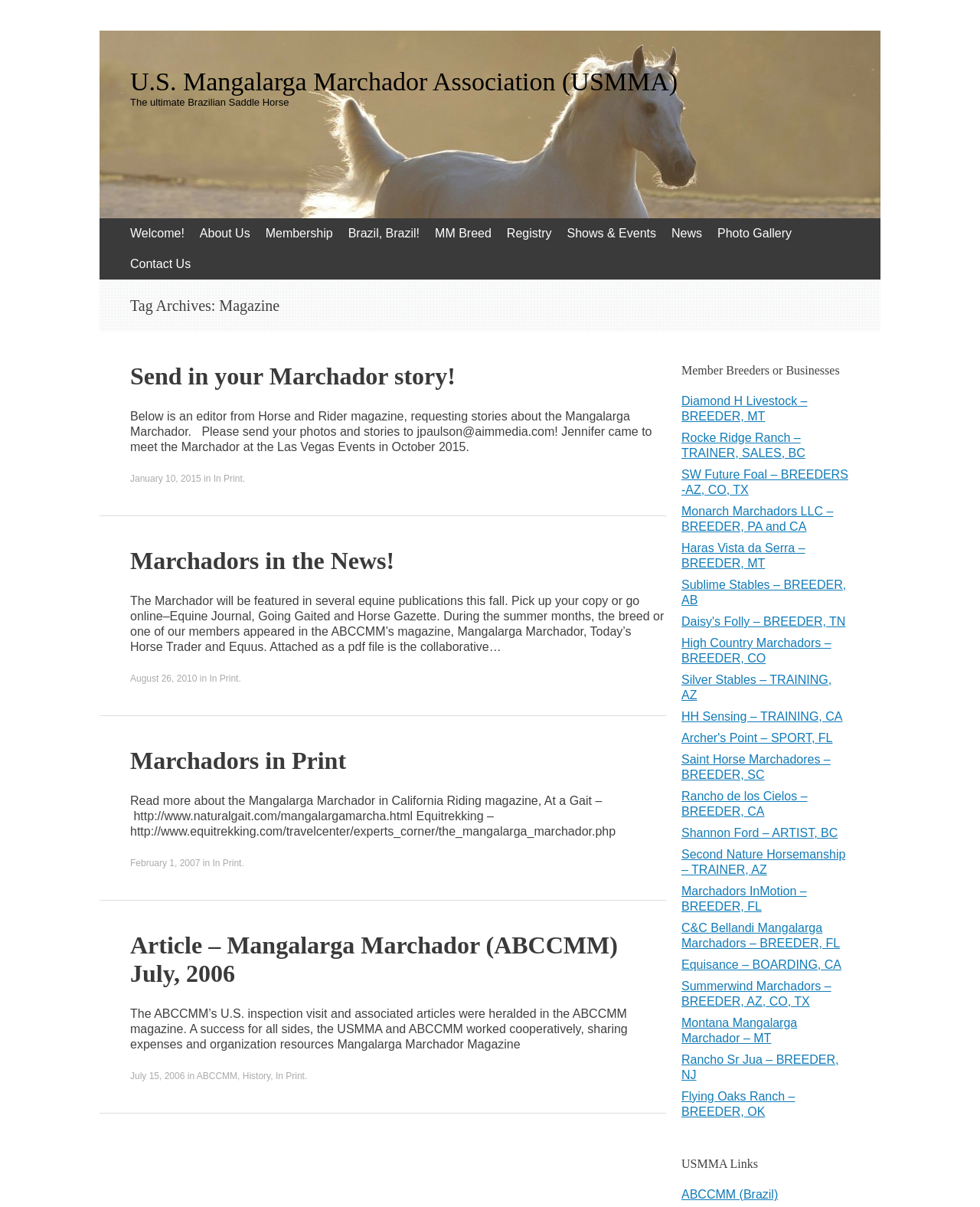What is the name of the Brazilian organization linked to on this webpage?
Using the information from the image, answer the question thoroughly.

The webpage links to the ABCCMM (Brazil) organization, which is likely a Brazilian counterpart to the USMMA.